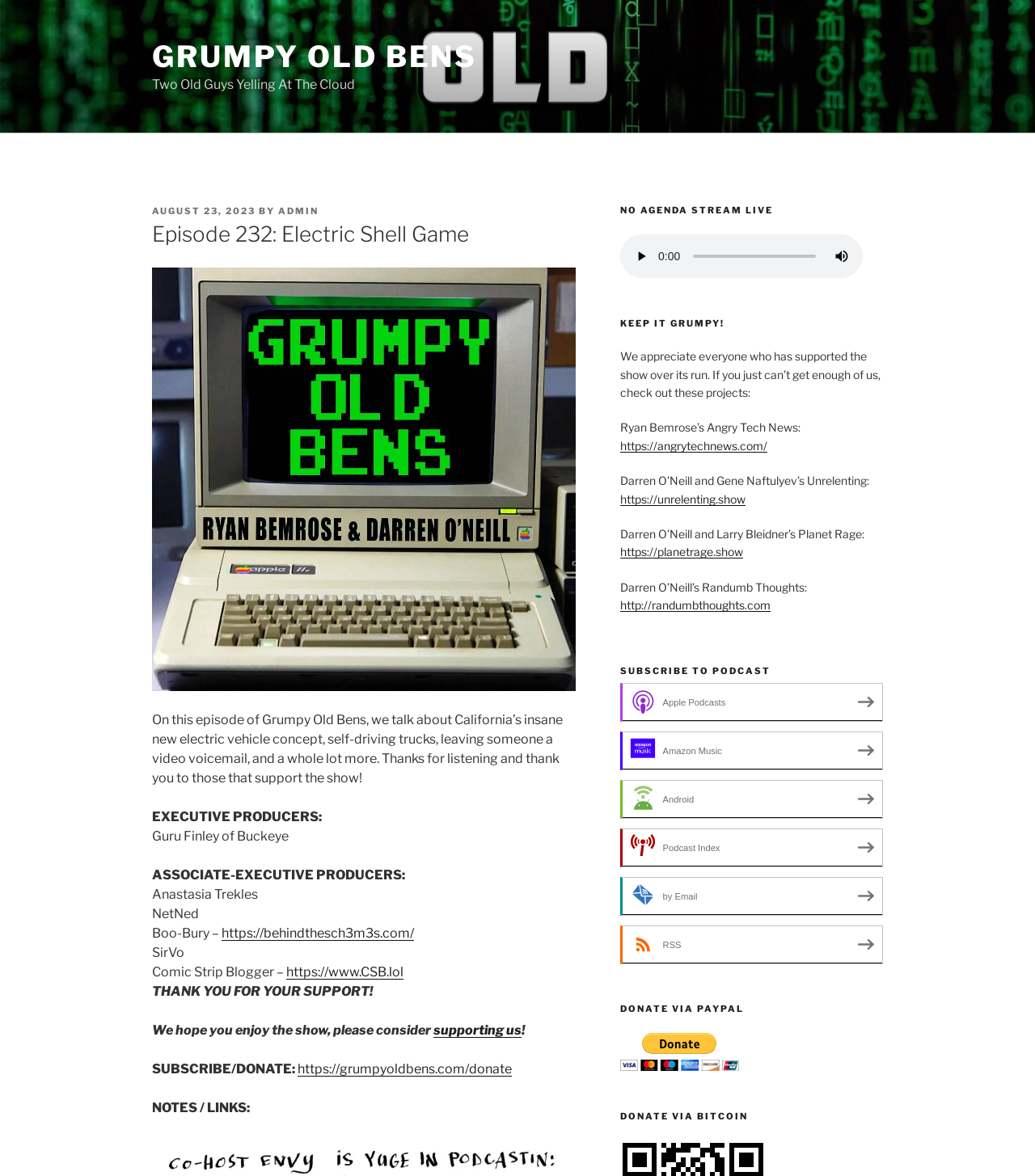Locate the bounding box coordinates of the clickable area to execute the instruction: "Subscribe to the podcast on Apple Podcasts". Provide the coordinates as four float numbers between 0 and 1, represented as [left, top, right, bottom].

[0.599, 0.581, 0.853, 0.614]